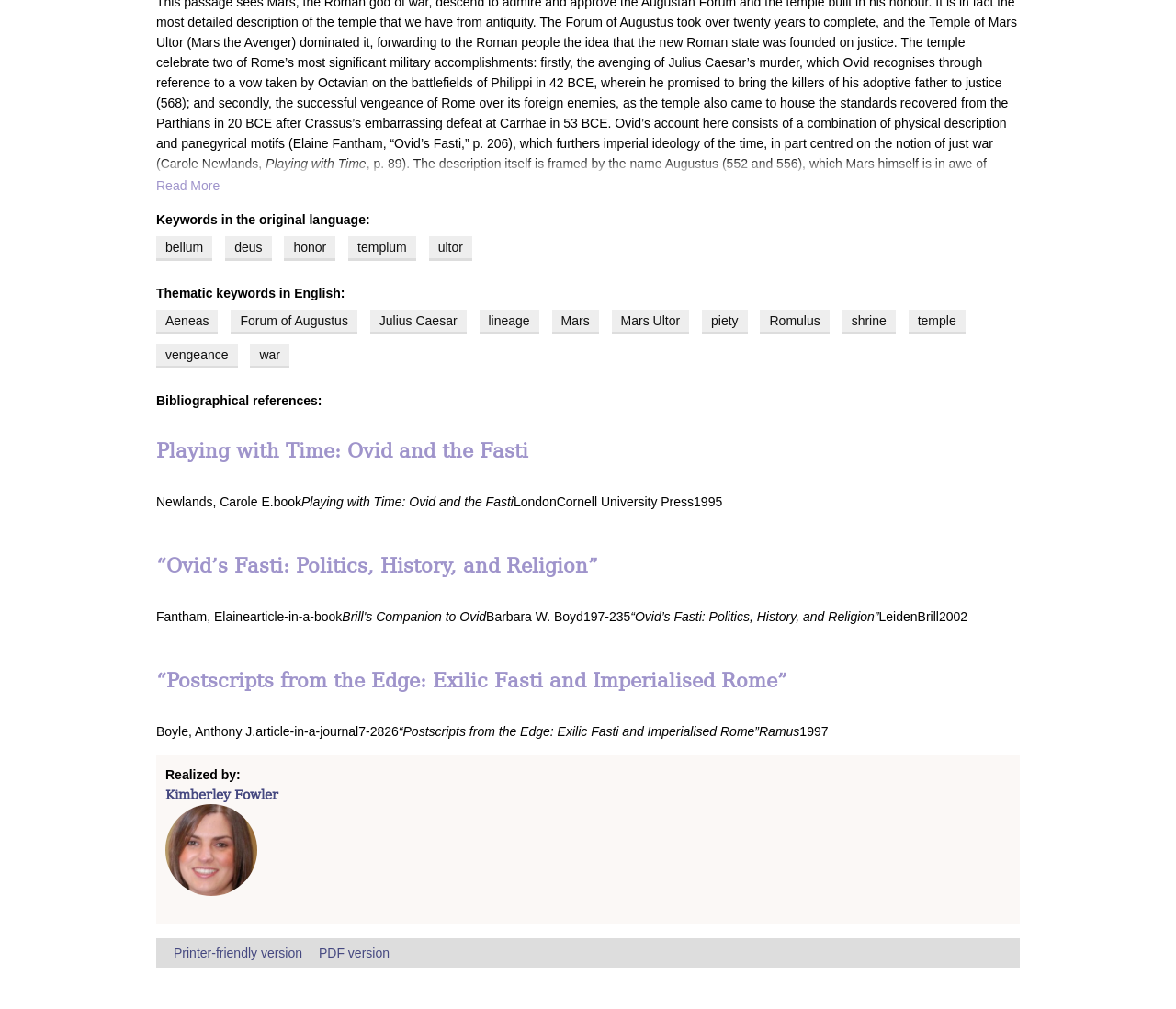Identify the bounding box of the HTML element described as: "About Us".

None